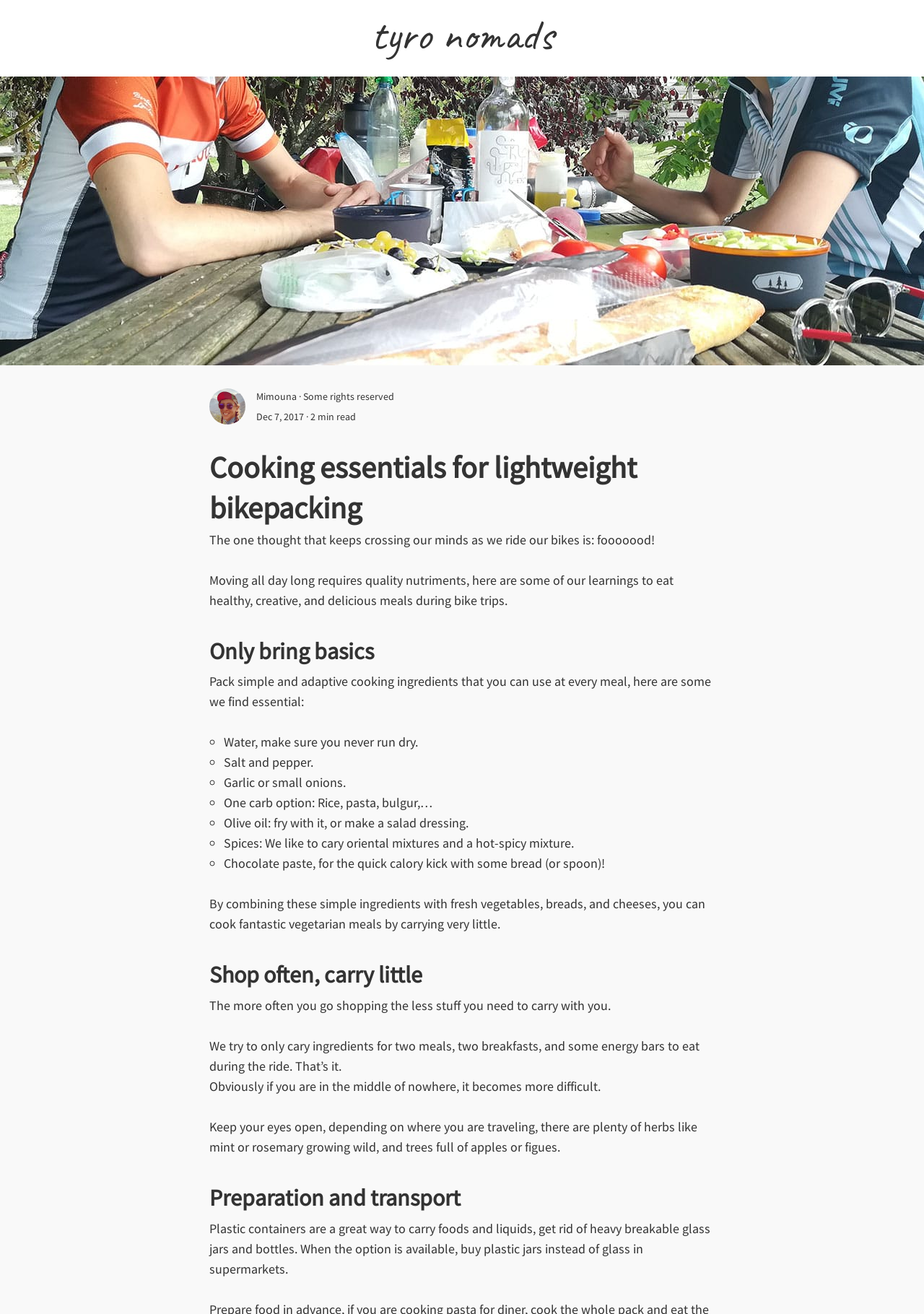Answer the question with a brief word or phrase:
What is the benefit of combining simple ingredients with fresh vegetables?

Cook fantastic meals